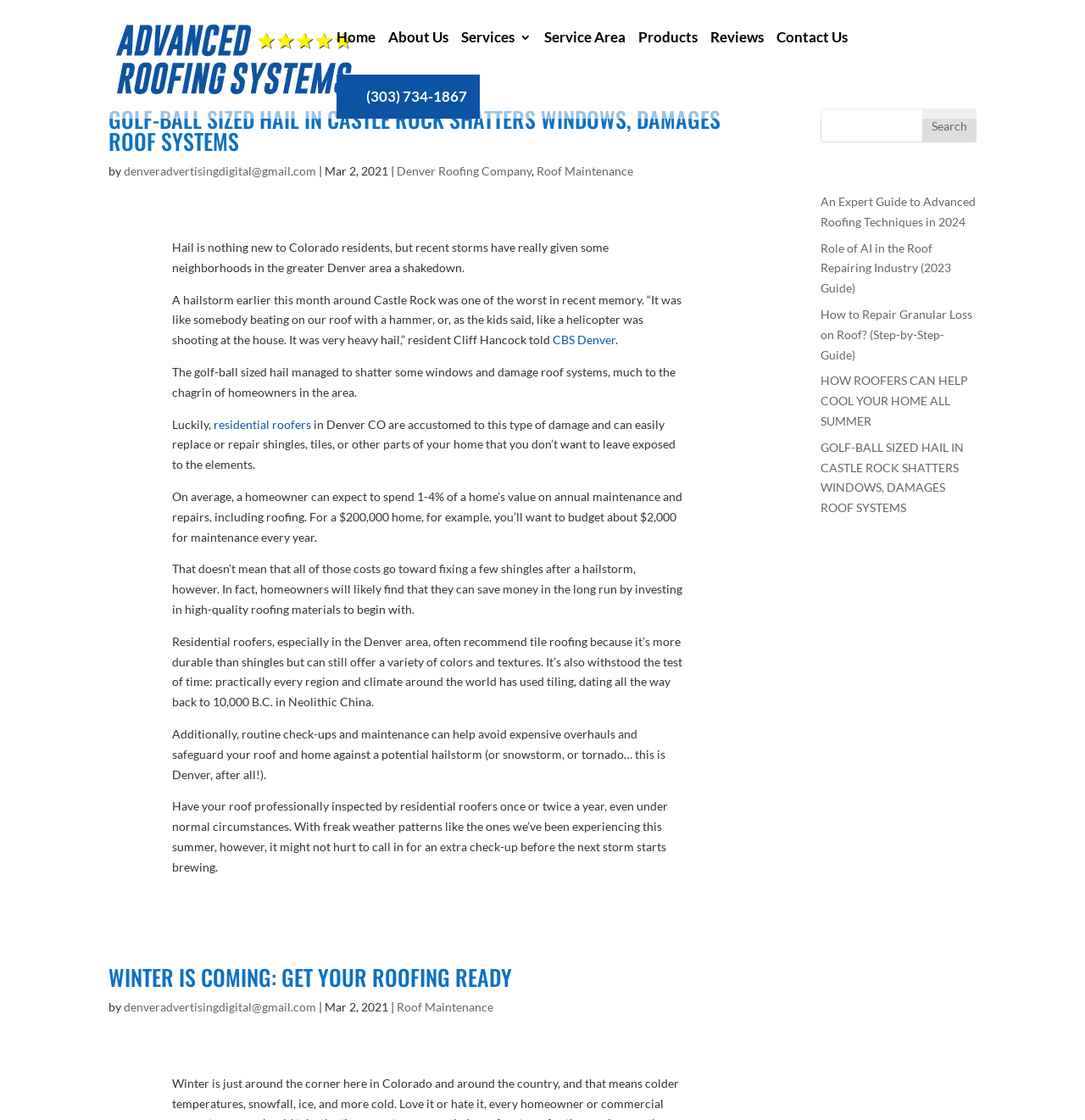Identify the bounding box coordinates of the region that should be clicked to execute the following instruction: "Click on the 'Contact Us' link".

[0.716, 0.025, 0.781, 0.067]